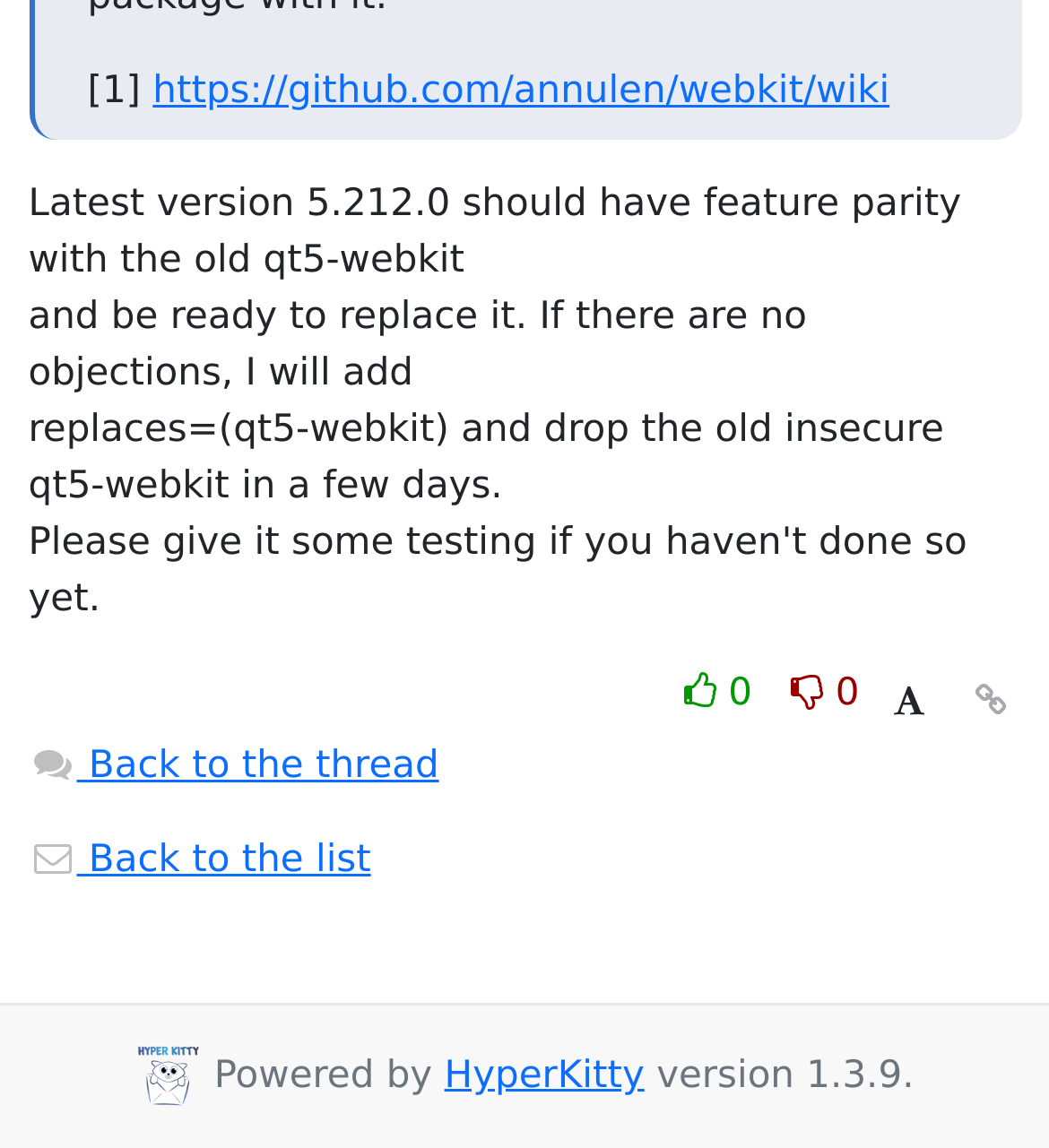With reference to the image, please provide a detailed answer to the following question: How many links are there in the top-right corner?

I counted the links in the top-right corner of the webpage and found three links: one with a star icon, one with a thumbs up icon, and one with a thumbs down icon.